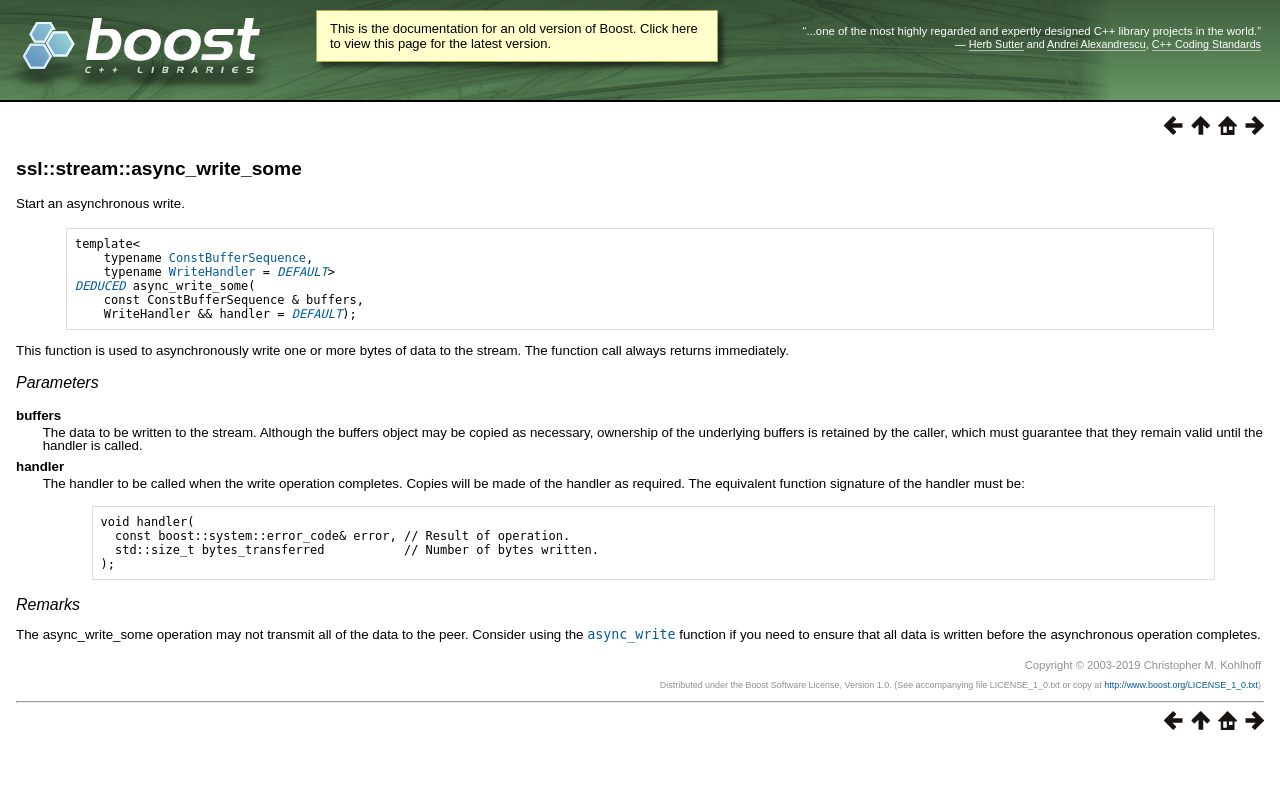What is the purpose of the async_write_some function?
Could you answer the question with a detailed and thorough explanation?

The question can be answered by looking at the static text element that describes the async_write_some function. The text explains that the function is used to asynchronously write one or more bytes of data to the stream, which suggests its purpose.